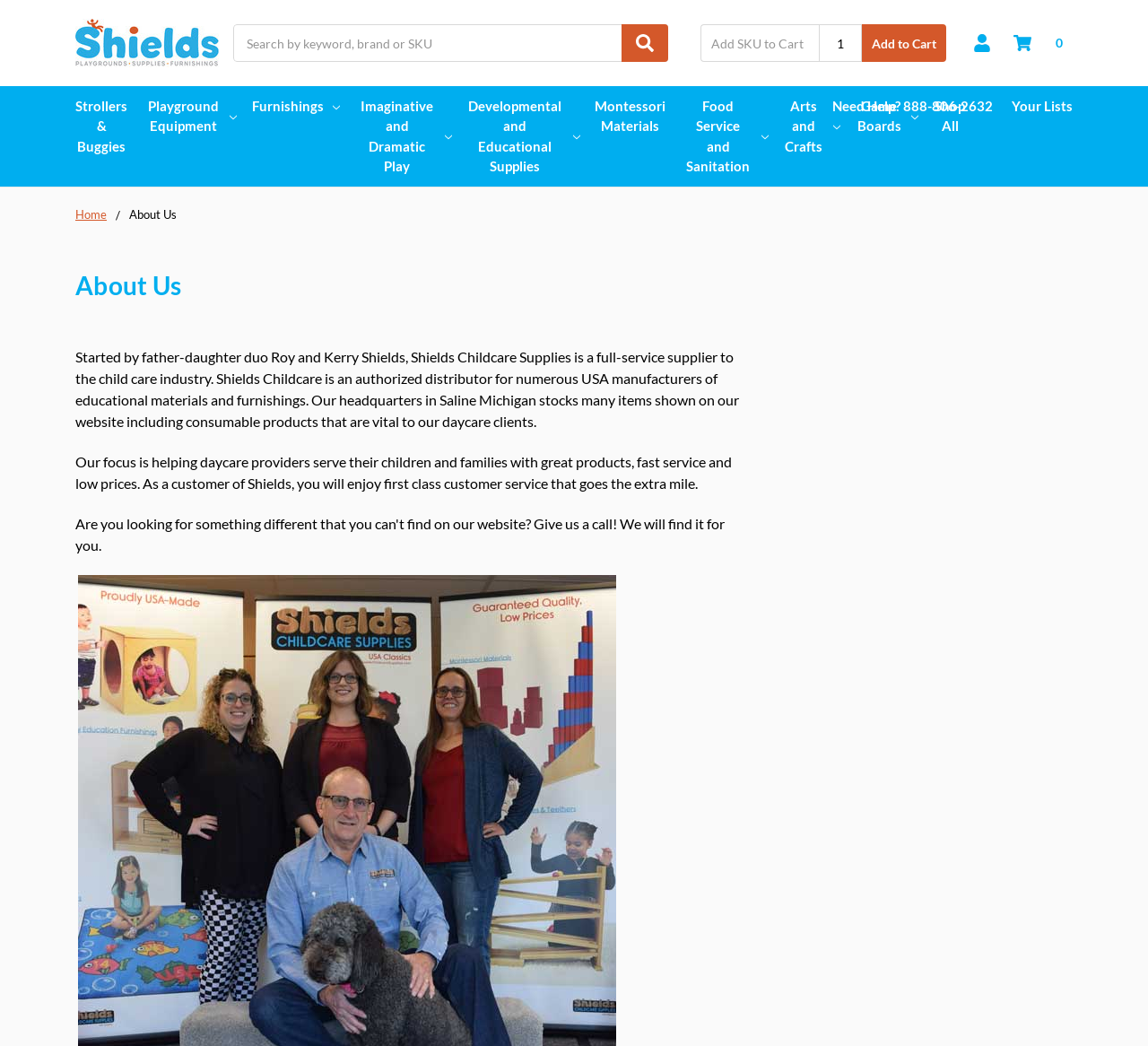Please reply to the following question using a single word or phrase: 
What is the name of the company?

Shields Childcare Supplies